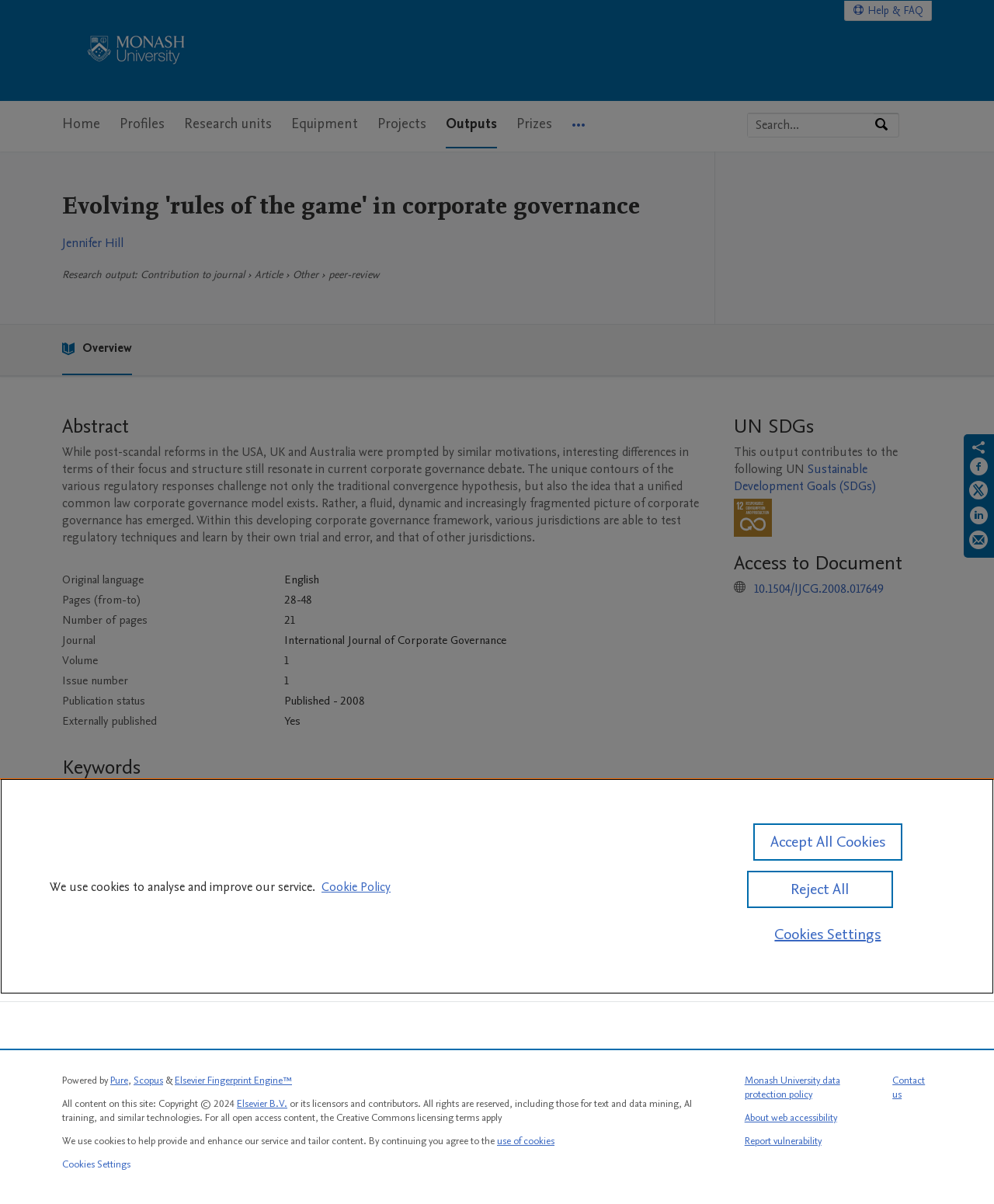Locate the coordinates of the bounding box for the clickable region that fulfills this instruction: "Cite this in APA style".

[0.062, 0.75, 0.109, 0.779]